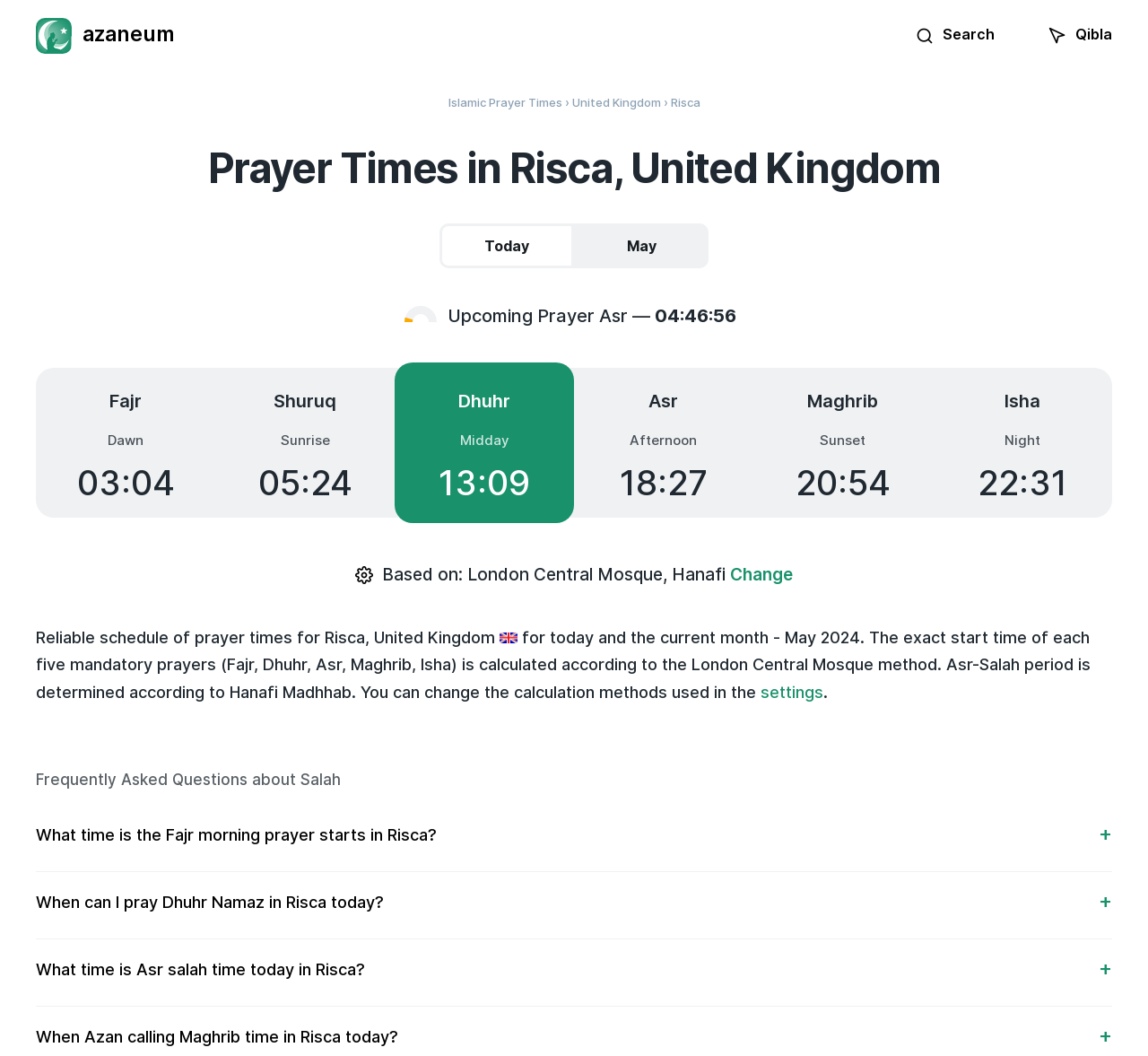What is the current prayer time in Risca?
Please look at the screenshot and answer in one word or a short phrase.

Asr — 18:27